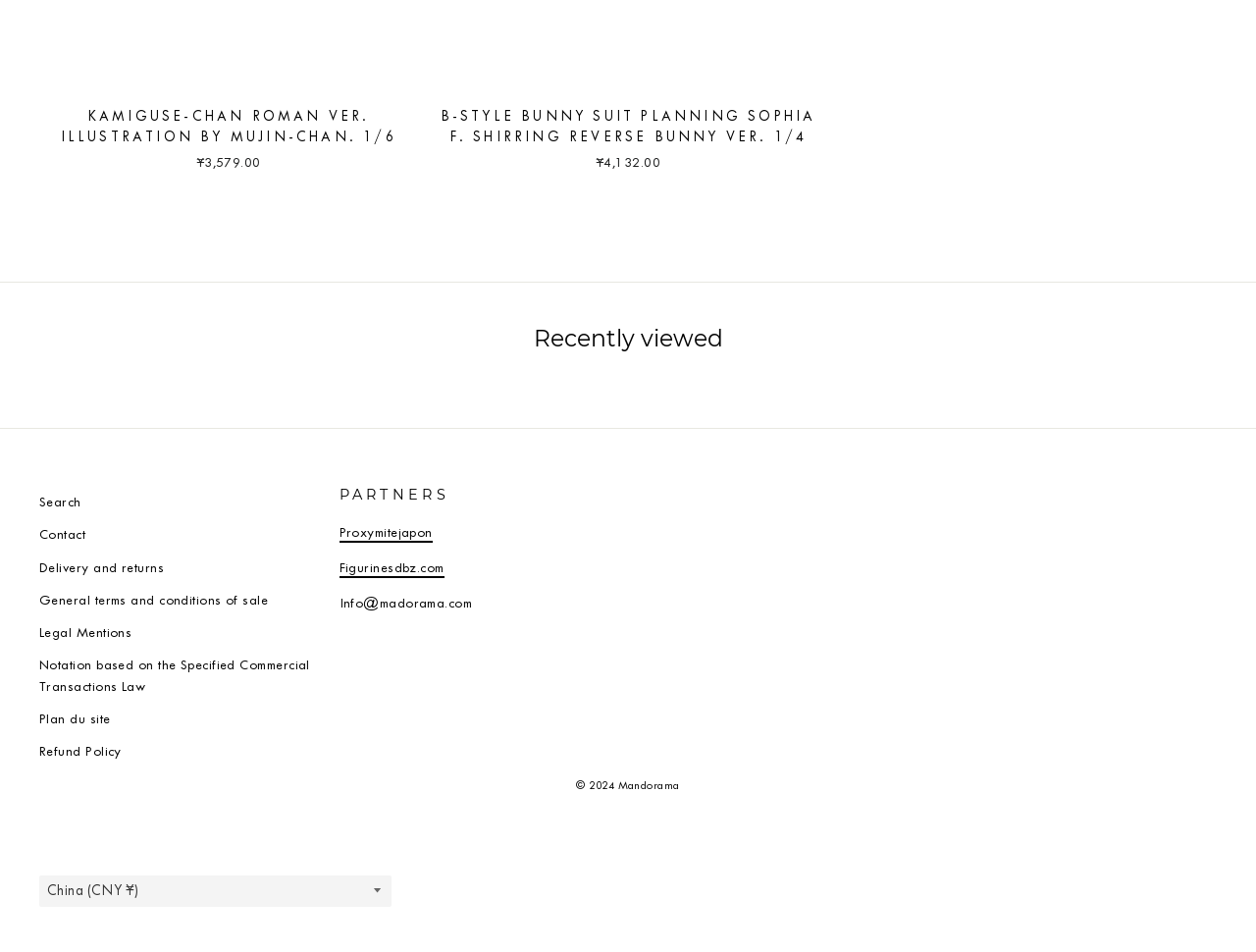Please provide a comprehensive answer to the question based on the screenshot: What is the copyright year of Mandorama?

I found the StaticText element with the text '© 2024 Mandorama' and extracted the year from it, which is 2024.